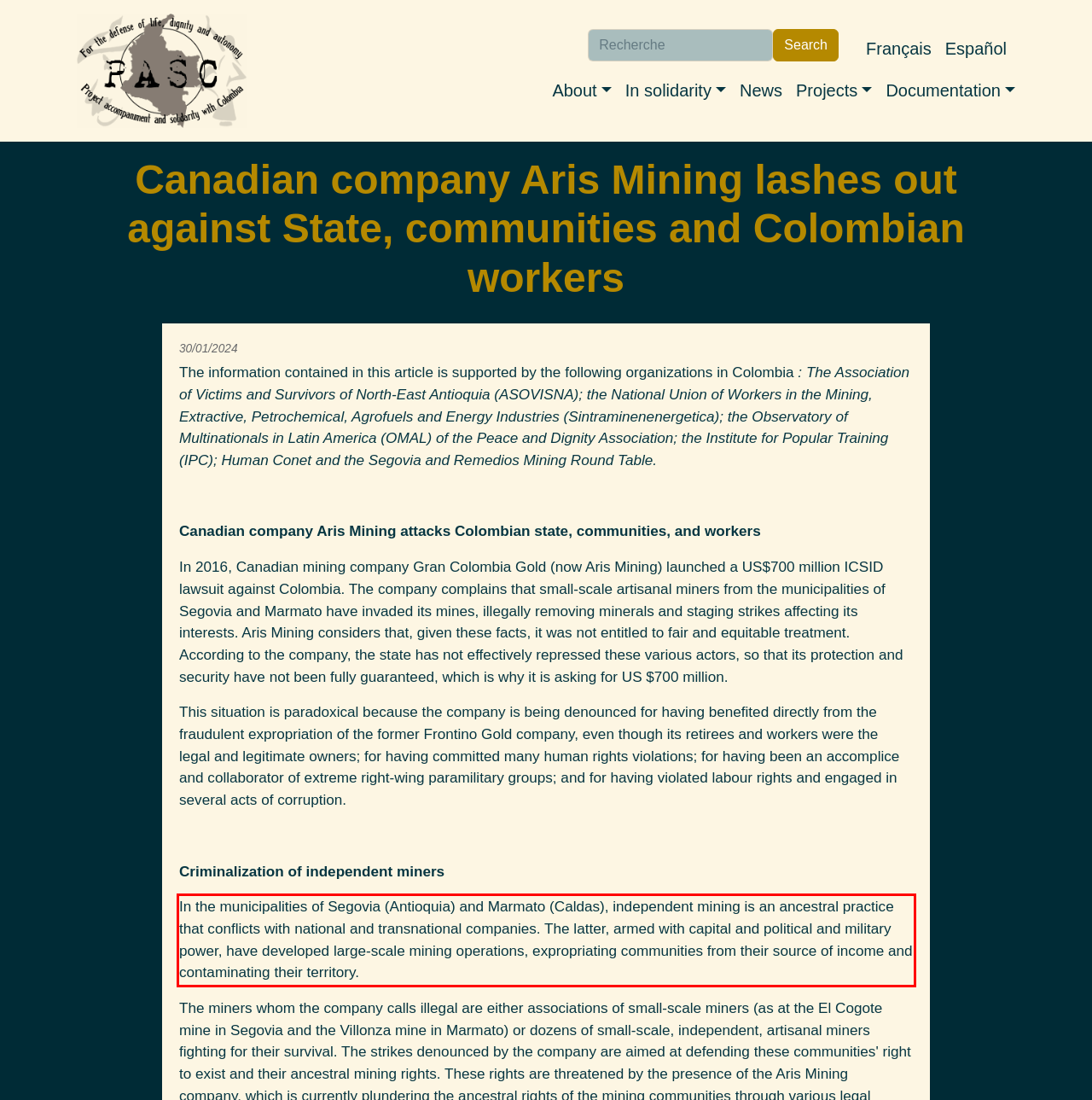Examine the webpage screenshot and use OCR to recognize and output the text within the red bounding box.

In the municipalities of Segovia (Antioquia) and Marmato (Caldas), independent mining is an ancestral practice that conflicts with national and transnational companies. The latter, armed with capital and political and military power, have developed large-scale mining operations, expropriating communities from their source of income and contaminating their territory.